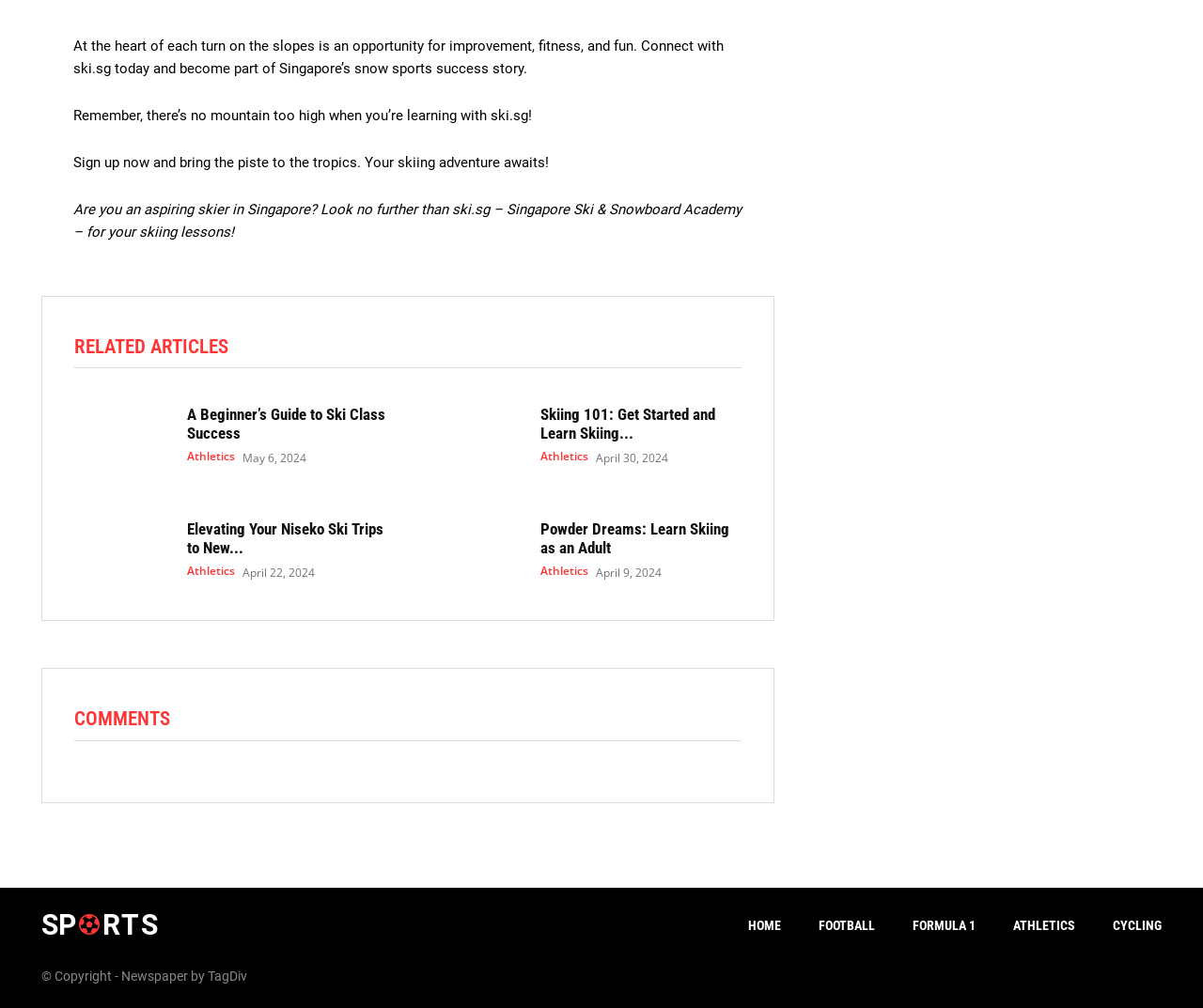What type of articles are listed on this webpage? Refer to the image and provide a one-word or short phrase answer.

Skiing-related articles